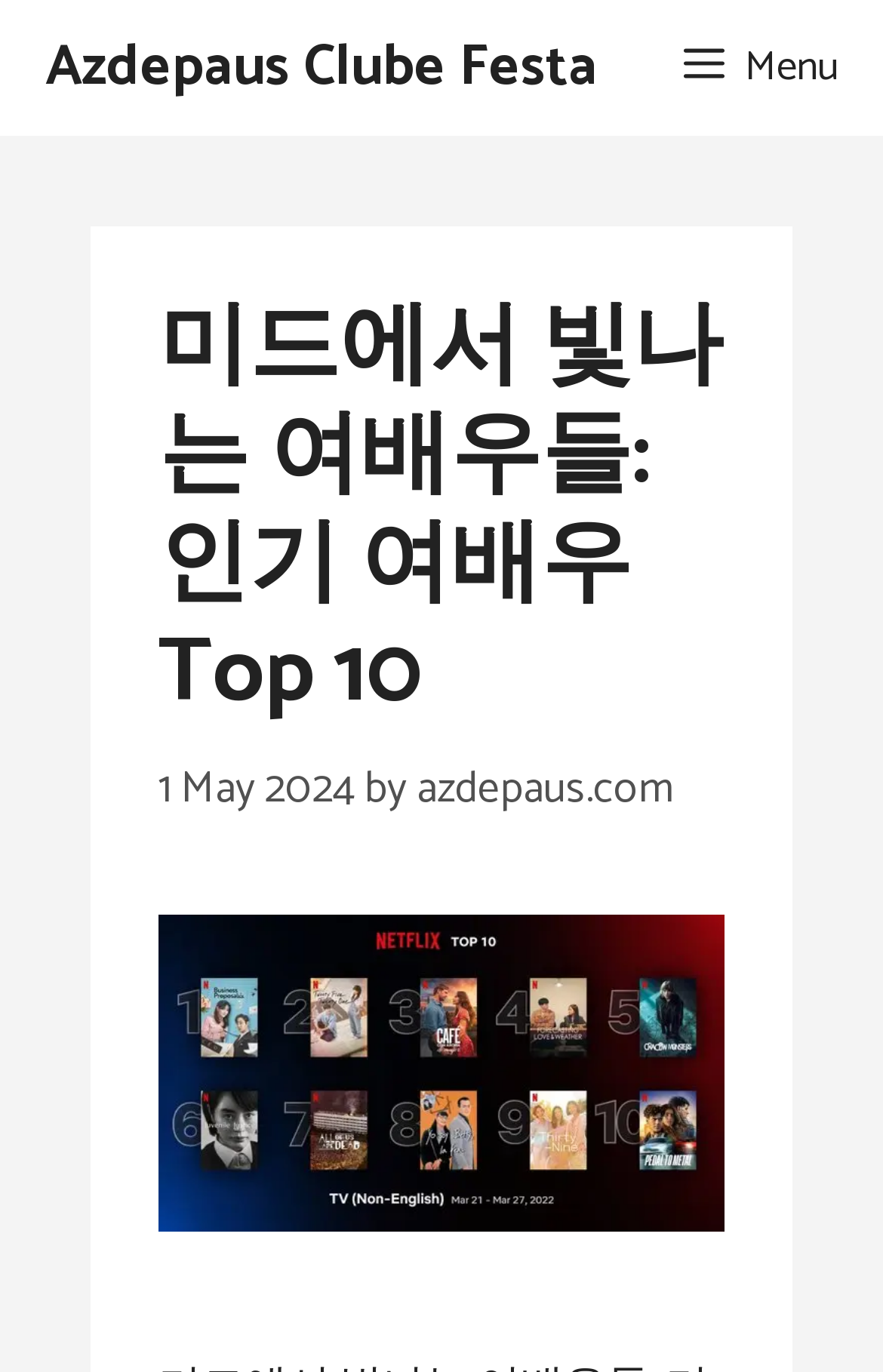Write a detailed summary of the webpage.

The webpage appears to be a blog or article page focused on celebrities and parties. At the top, there is a large heading that reads "Azdepaus Clube Festa" which is also a link. To the right of this heading, there is a button labeled "Menu" that controls a mobile menu.

Below the heading, there is a header section that takes up most of the page. Within this section, there is a smaller heading that reads "미드에서 빛나는 여배우들: 인기 여배우 Top 10" which is also a link. This heading is positioned near the top of the header section. Below this heading, there is a time stamp that reads "1 May 2024" and a text that reads "by". To the right of the "by" text, there is a link to "azdepaus.com".

Further down in the header section, there is a link that reads "미드에서 빛나는 여배우들" and an image with the same description. The image is positioned below the heading and takes up a significant portion of the header section.

Overall, the webpage appears to be focused on a specific article or blog post about celebrities, with a prominent heading and image.